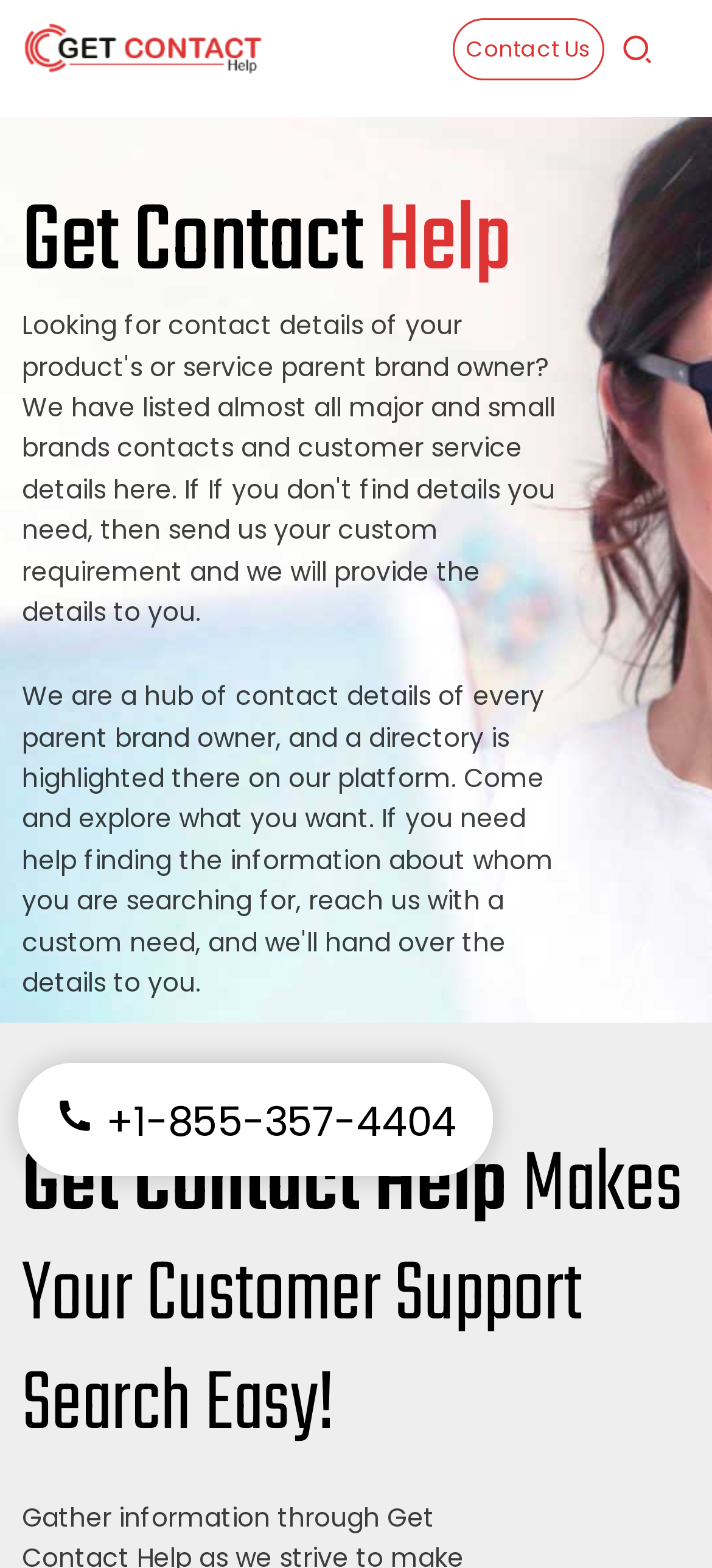Determine the bounding box for the UI element as described: "+1-855-357-4404". The coordinates should be represented as four float numbers between 0 and 1, formatted as [left, top, right, bottom].

[0.026, 0.678, 0.692, 0.75]